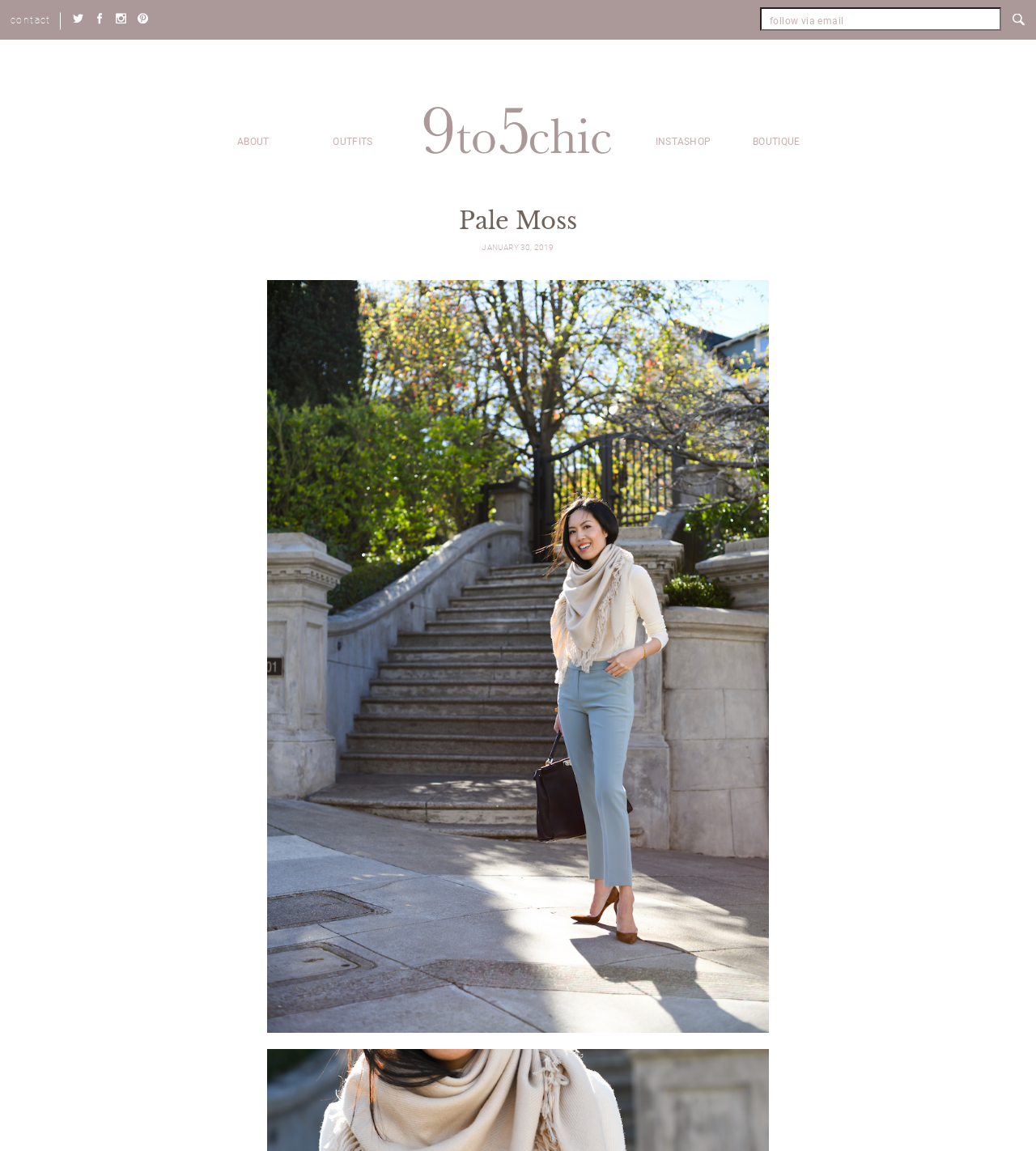What is the name of the blog? Based on the screenshot, please respond with a single word or phrase.

Pale Moss